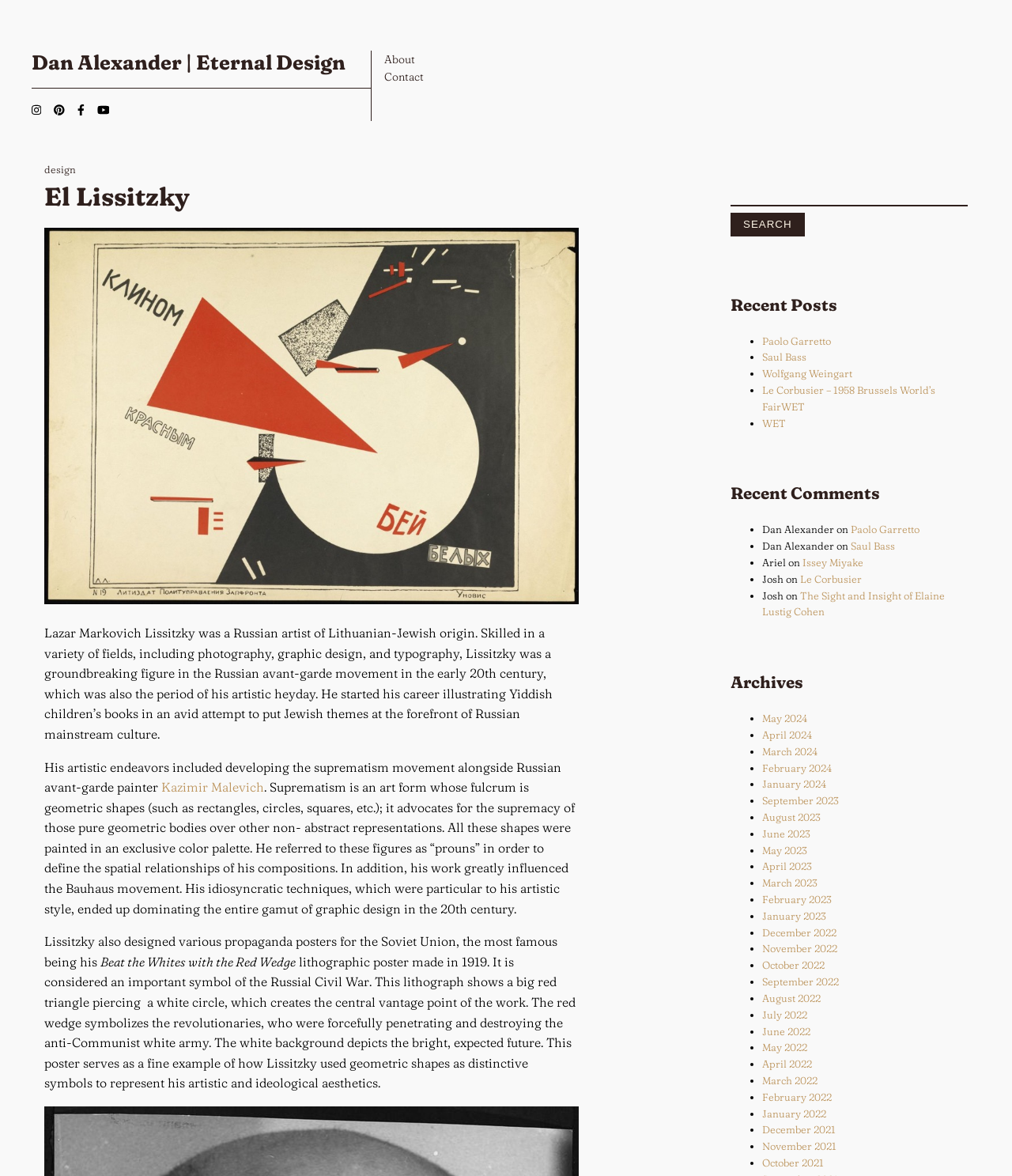Locate the bounding box coordinates of the element's region that should be clicked to carry out the following instruction: "Click the SHARE link". The coordinates need to be four float numbers between 0 and 1, i.e., [left, top, right, bottom].

None